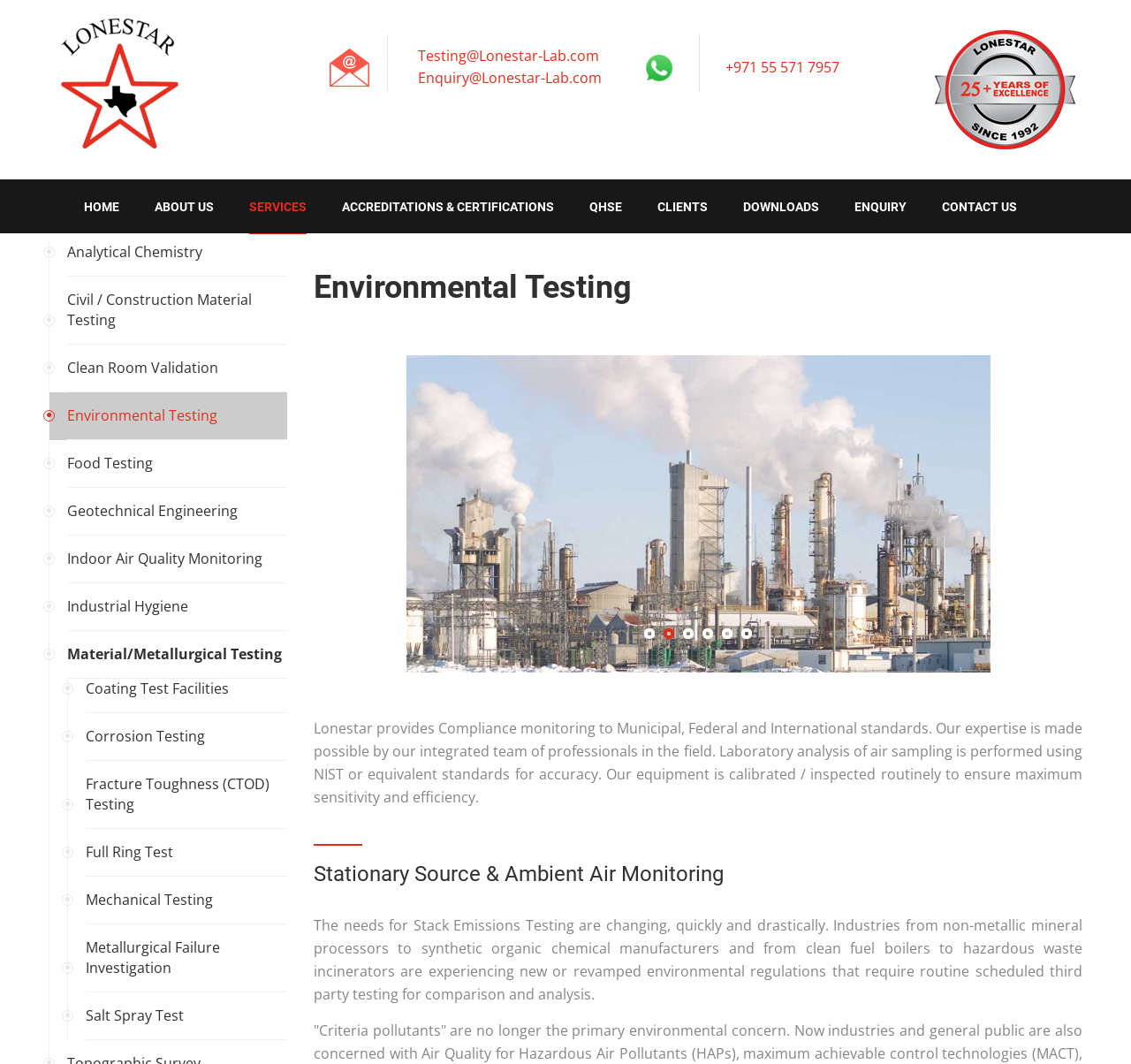Please answer the following question using a single word or phrase: 
How many services are listed on the webpage?

18